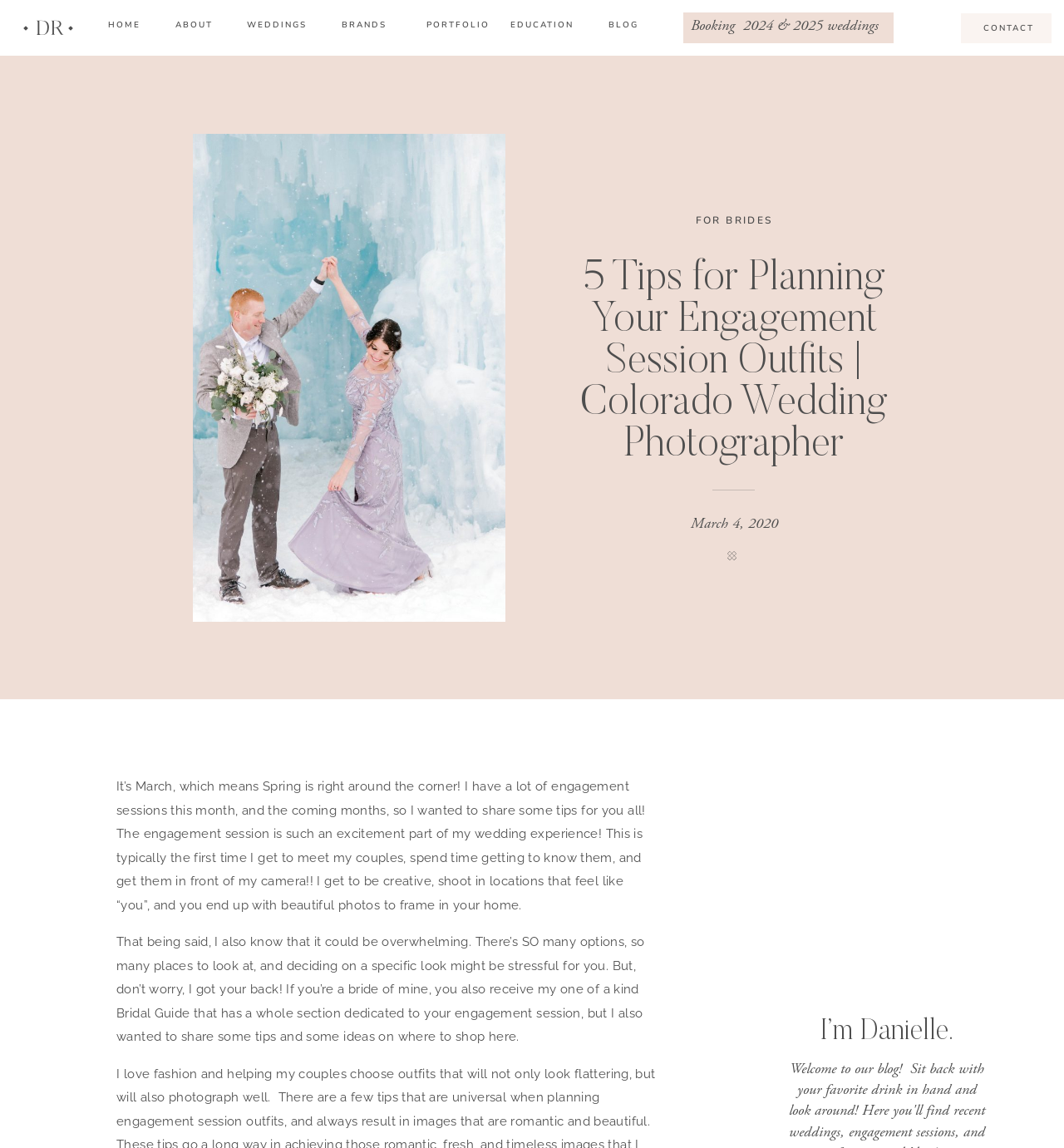What does the author provide to their brides?
We need a detailed and exhaustive answer to the question. Please elaborate.

The webpage mentions that 'if you’re a bride of mine, you also receive my one of a kind Bridal Guide' which indicates that the author provides a Bridal Guide to their brides.